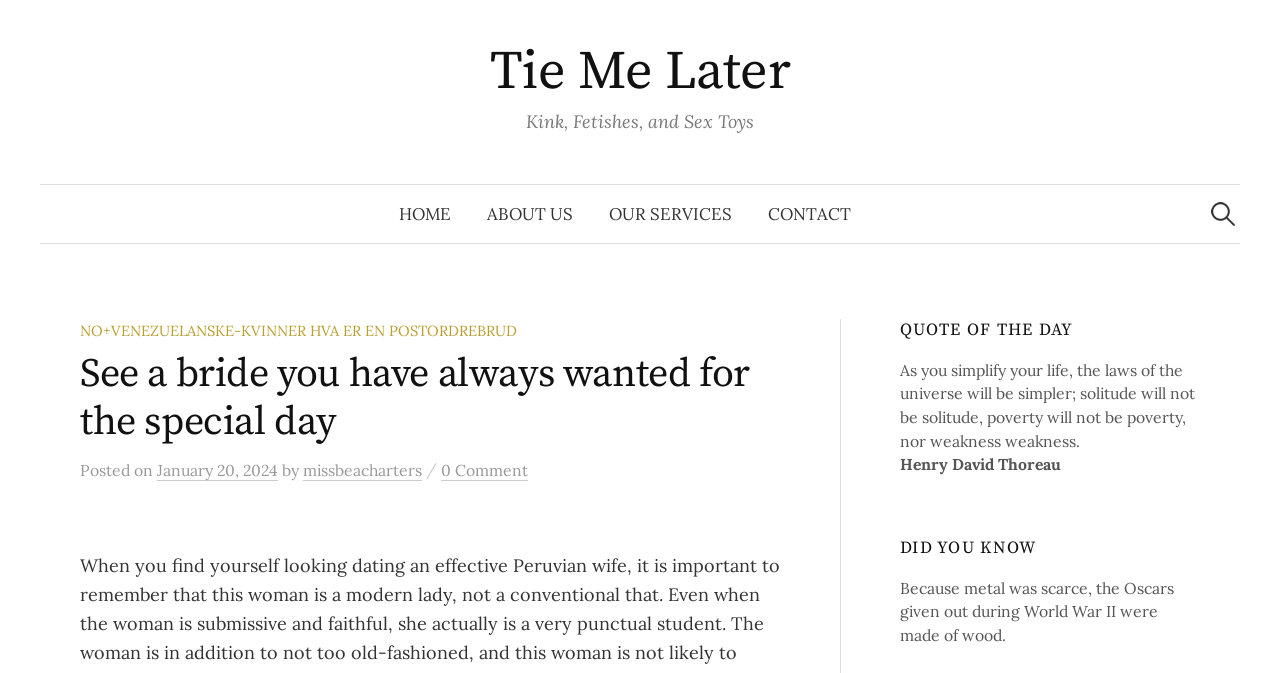Provide a comprehensive description of the webpage.

The webpage is a blog or article page with a focus on a specific topic. At the top, there is a header section with a link to "Tie Me Later" and a static text "Kink, Fetishes, and Sex Toys". Below this, there is a navigation menu with links to "HOME", "ABOUT US", "OUR SERVICES", and "CONTACT". To the right of the navigation menu, there is a search bar with a label "Search for:".

The main content of the page is divided into several sections. The first section has a heading "See a bride you have always wanted for the special day" and is followed by a post with a title, a "Posted" date, and an author. The post is dated January 20, 2024, and is written by "missbeacharters".

To the right of the post, there are two sections with headings "QUOTE OF THE DAY" and "DID YOU KNOW". The "QUOTE OF THE DAY" section features a quote from Henry David Thoreau, while the "DID YOU KNOW" section has an interesting fact about the Oscars being made of wood during World War II.

Overall, the webpage has a clean and organized layout, with clear headings and concise text. The content is focused on a specific topic, and the navigation menu and search bar make it easy to find related information.